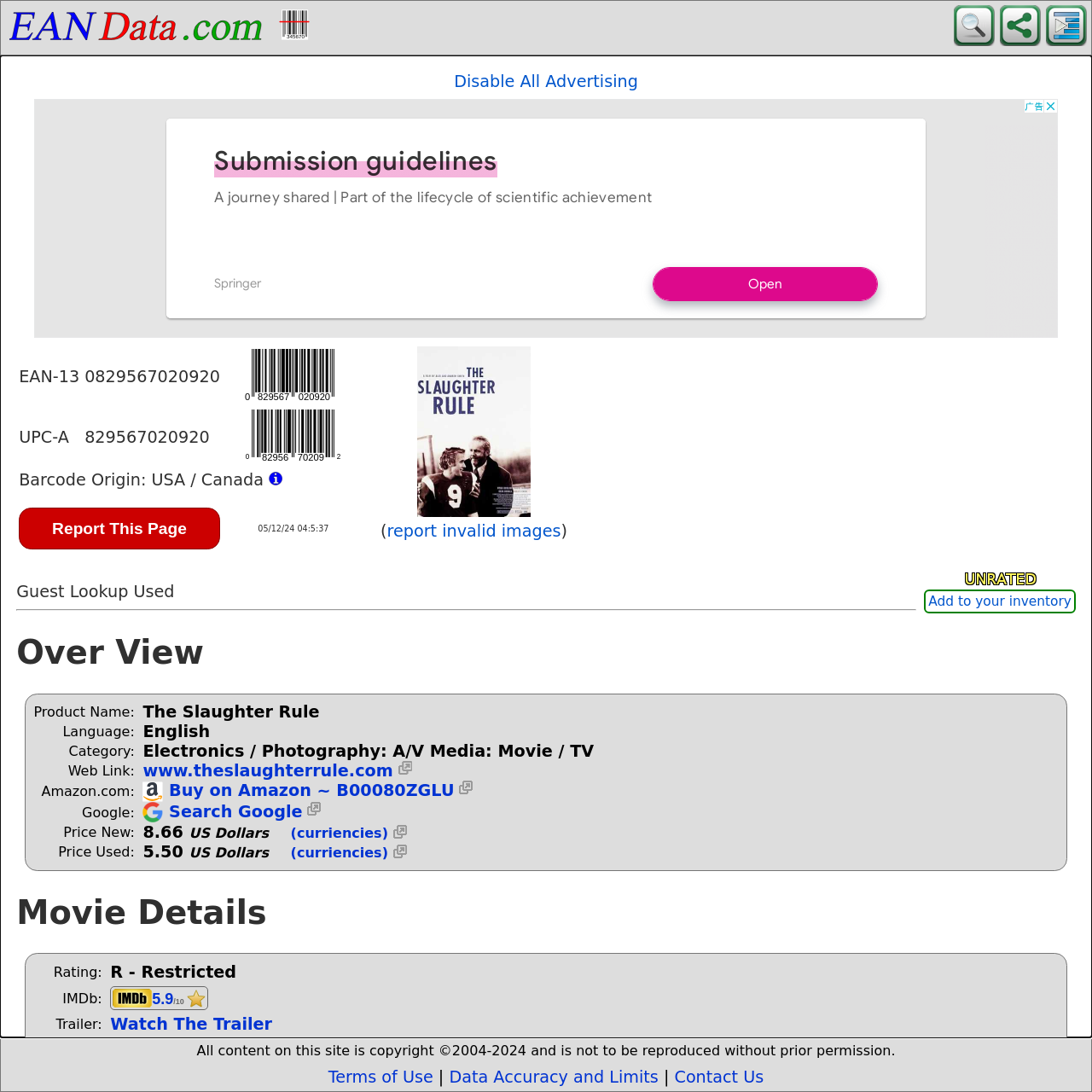What is the price of the product in US Dollars?
Please provide a comprehensive answer based on the visual information in the image.

I found the price of the product in US Dollars by looking at the 'Over View' section, where it is listed as 'Price New: 8.66 US Dollars'.